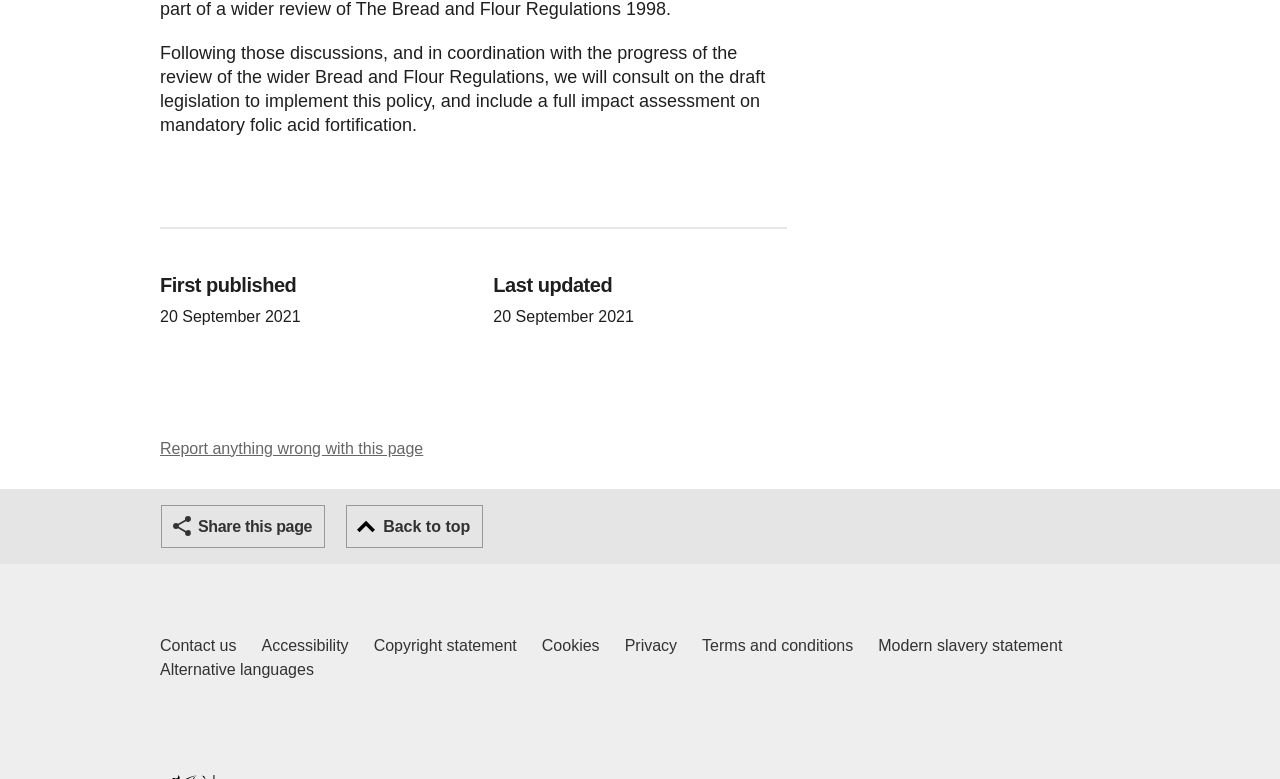Use the details in the image to answer the question thoroughly: 
What is the purpose of the 'Back to top' button?

I inferred the purpose of the 'Back to top' button by its name and its position at the bottom of the page, suggesting that it allows users to quickly navigate back to the top of the page.